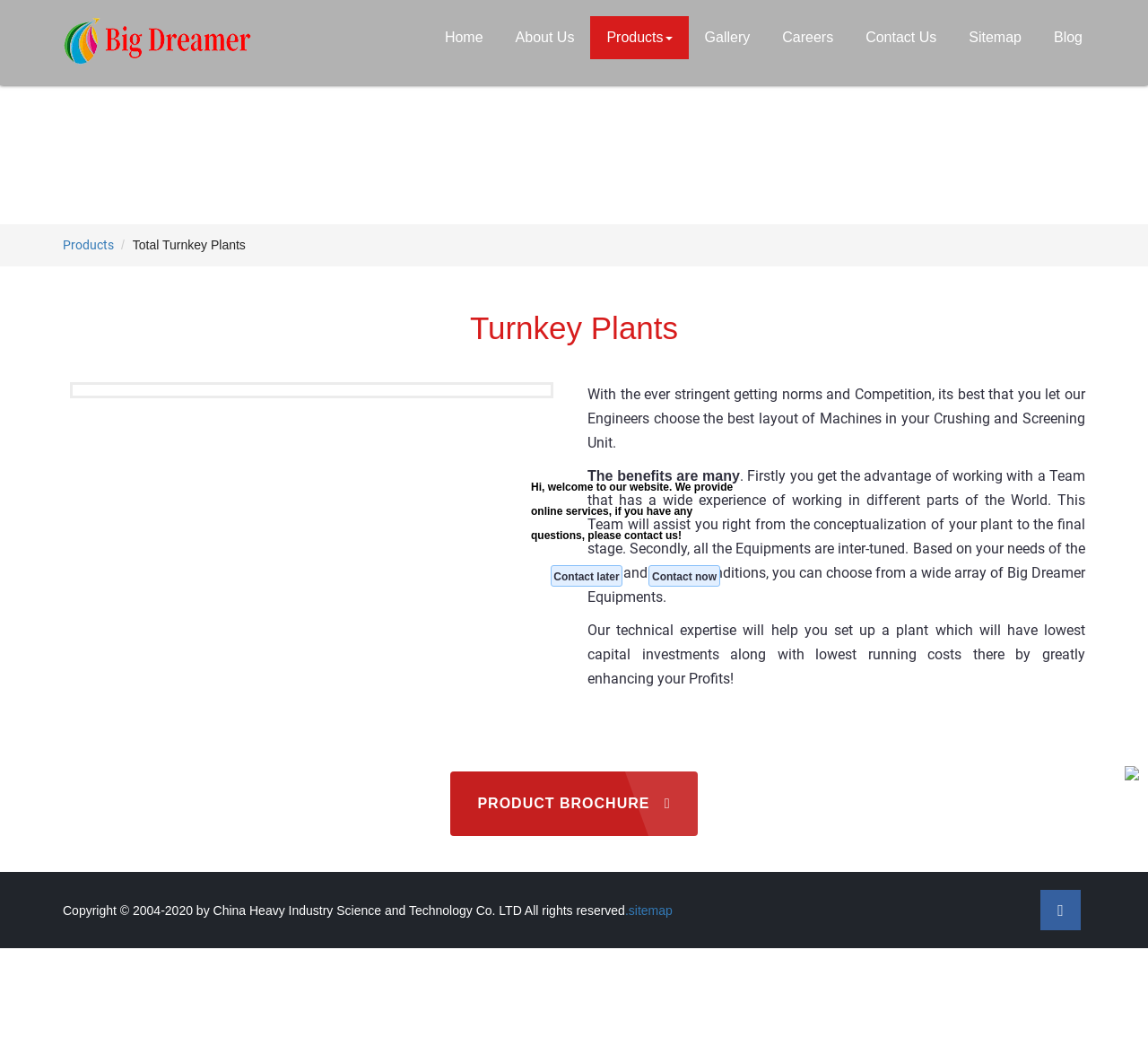Write an elaborate caption that captures the essence of the webpage.

The webpage is about Big Dreamer, a company that specializes in total turnkey plants for crushing and screening units. At the top left corner, there is a logo of Big Dreamer, accompanied by a navigation menu with links to various sections of the website, including Home, About Us, Products, Gallery, Careers, Contact Us, Sitemap, and Blog.

Below the navigation menu, there is a heading that reads "Turnkey Plants". Underneath this heading, there is a paragraph of text that explains the benefits of working with Big Dreamer's engineers to design the layout of machines in a crushing and screening unit. The text highlights the advantages of working with an experienced team and the ability to choose from a wide array of equipment based on specific needs.

Further down the page, there is another section of text that outlines the technical expertise of Big Dreamer in setting up plants with low capital investments and running costs, thereby enhancing profits. On the right side of this section, there is a link to a product brochure.

At the bottom of the page, there is a copyright notice and a link to the sitemap. Additionally, there are social media links, including a Facebook link, located at the bottom right corner. There is also a small image at the bottom right corner, although its contents are not specified.

In the middle of the page, there is a section with a welcome message and an invitation to contact the company for online services. There are two buttons, "Contact now" and "Contact later", allowing users to choose when to reach out to the company.